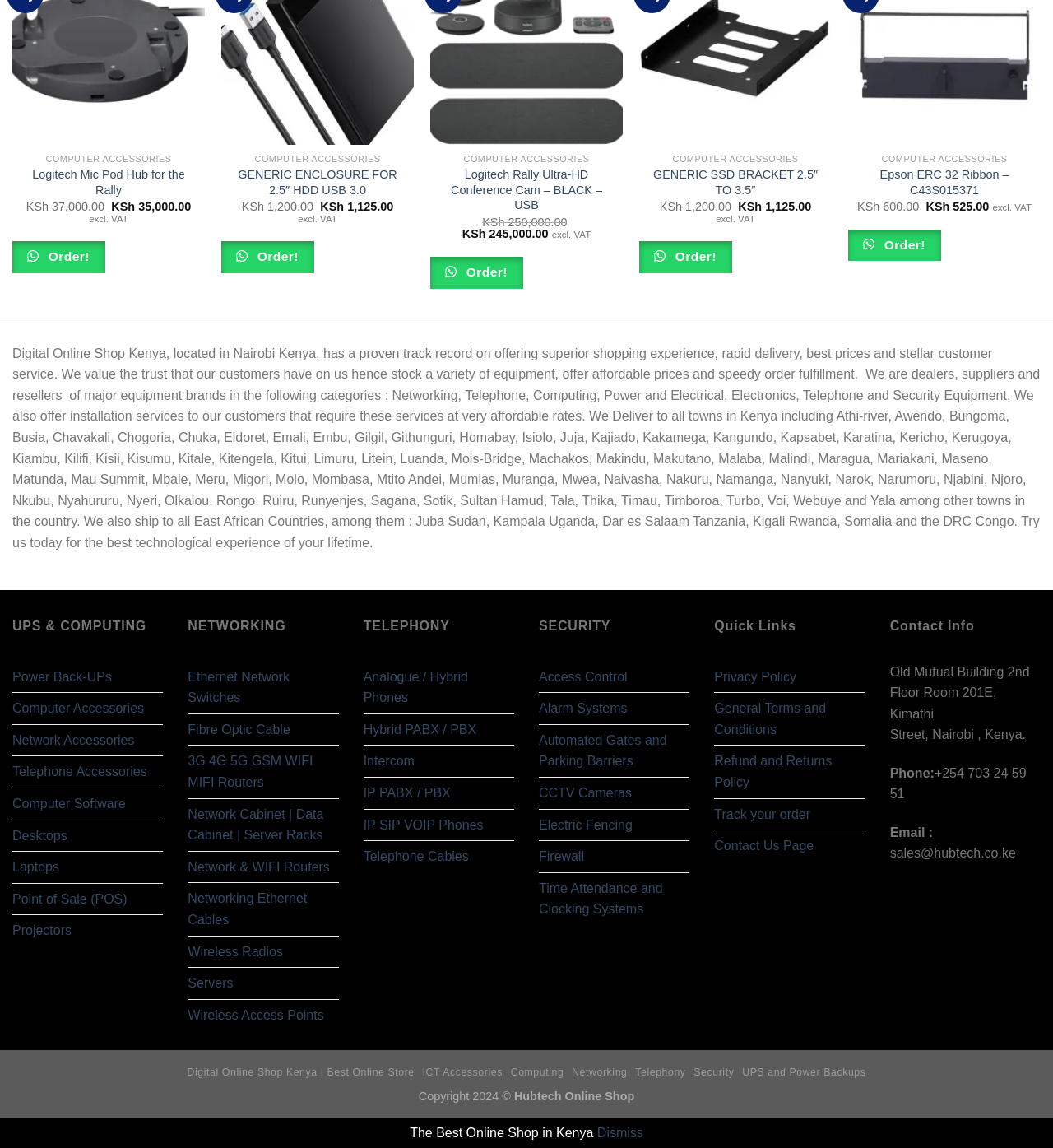How many computer accessories are listed?
Please provide a single word or phrase based on the screenshot.

4